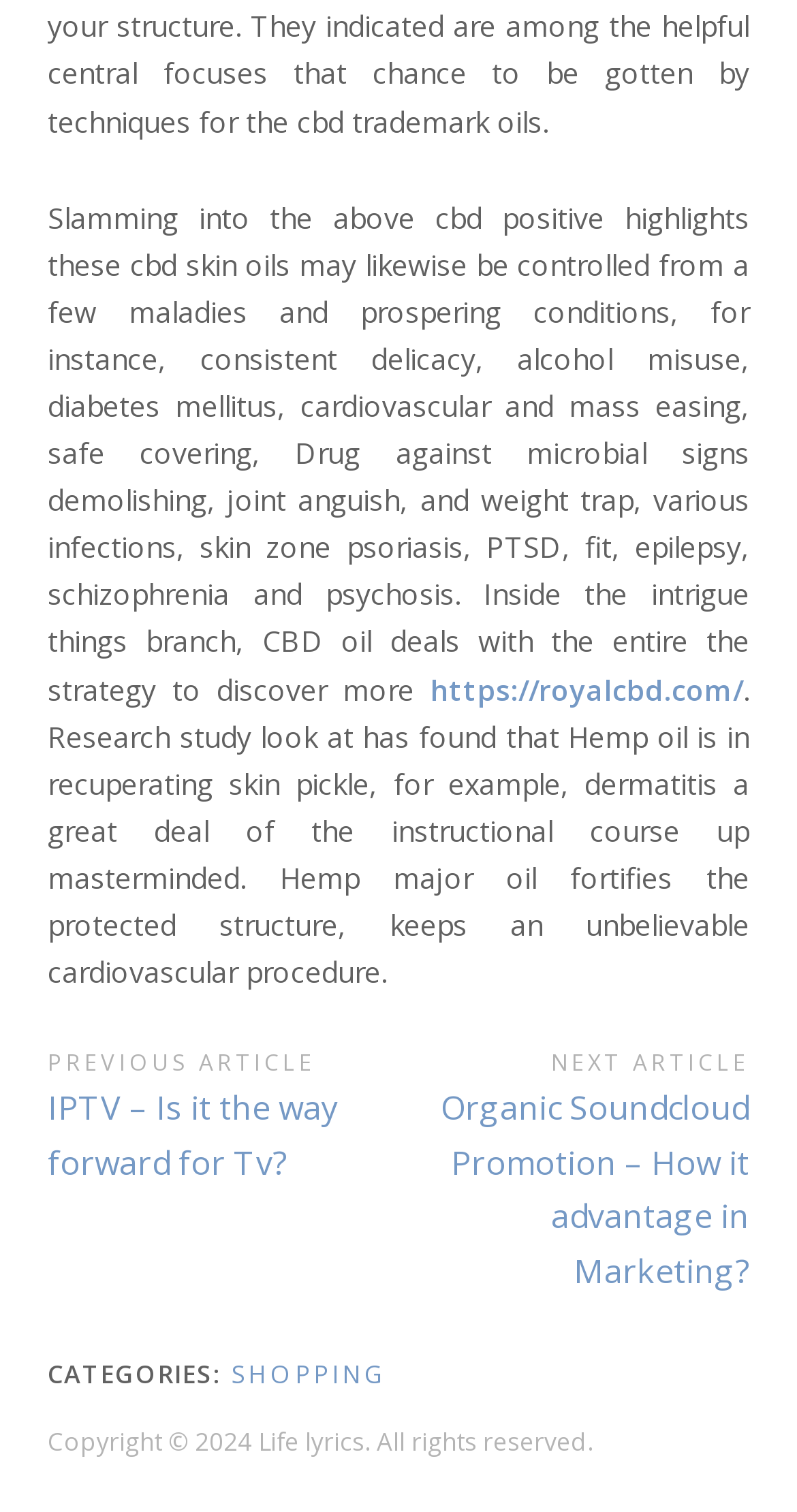Extract the bounding box coordinates for the HTML element that matches this description: "https://royalcbd.com/". The coordinates should be four float numbers between 0 and 1, i.e., [left, top, right, bottom].

[0.54, 0.443, 0.932, 0.468]